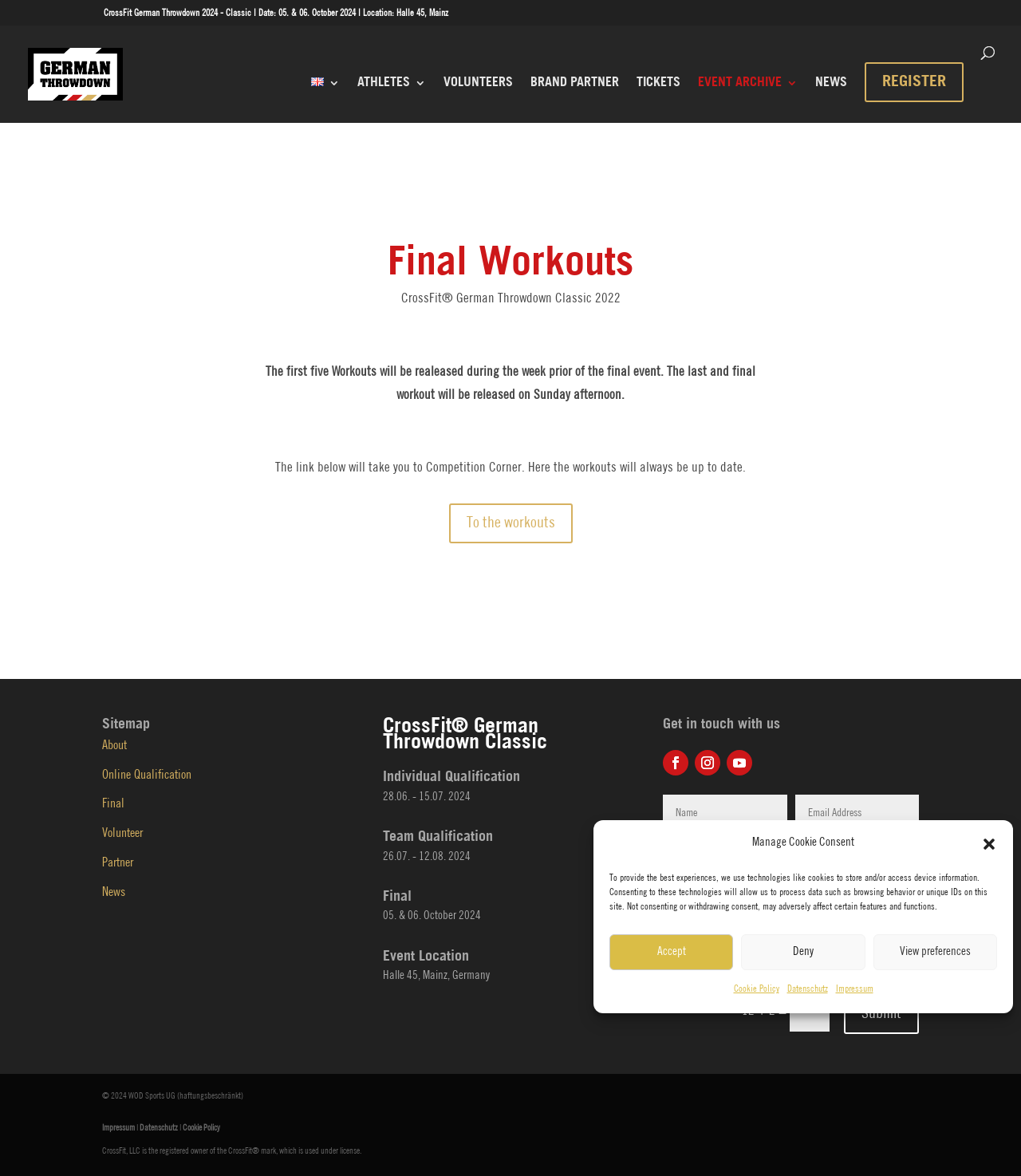What is the copyright information mentioned on the webpage?
Provide a thorough and detailed answer to the question.

I found the answer by looking at the contentinfo element at the bottom of the webpage, which mentions the copyright information.